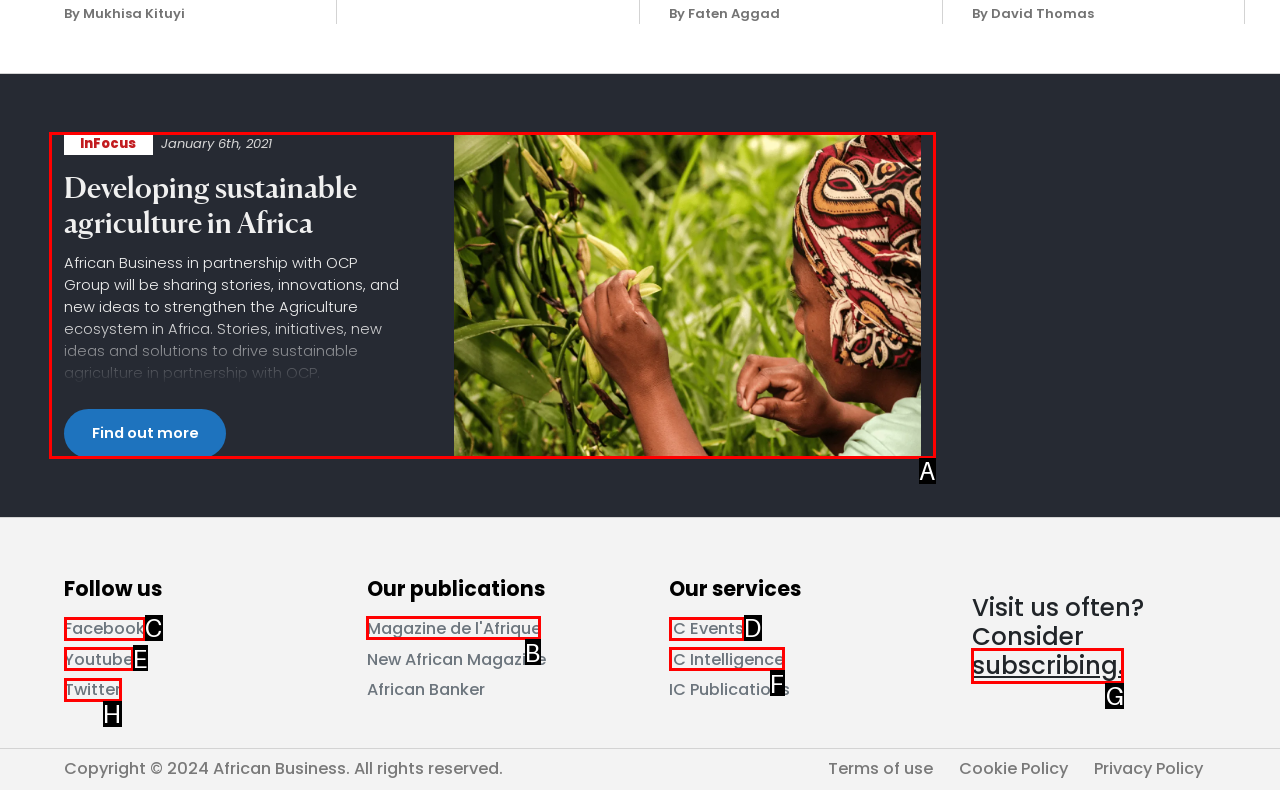Choose the correct UI element to click for this task: Read Magazine de l'Afrique Answer using the letter from the given choices.

B